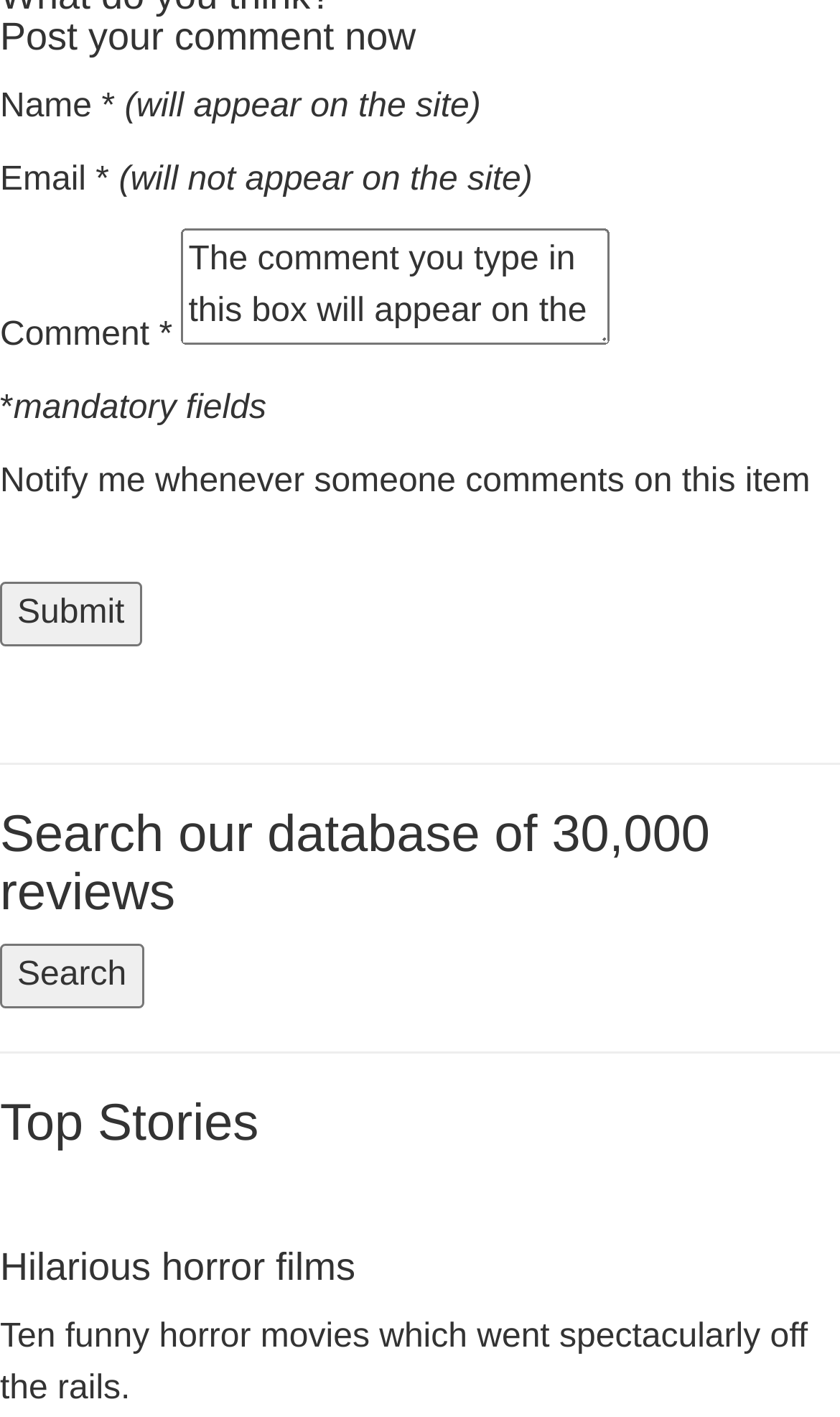Use a single word or phrase to respond to the question:
What is the theme of the article mentioned?

Hilarious horror films